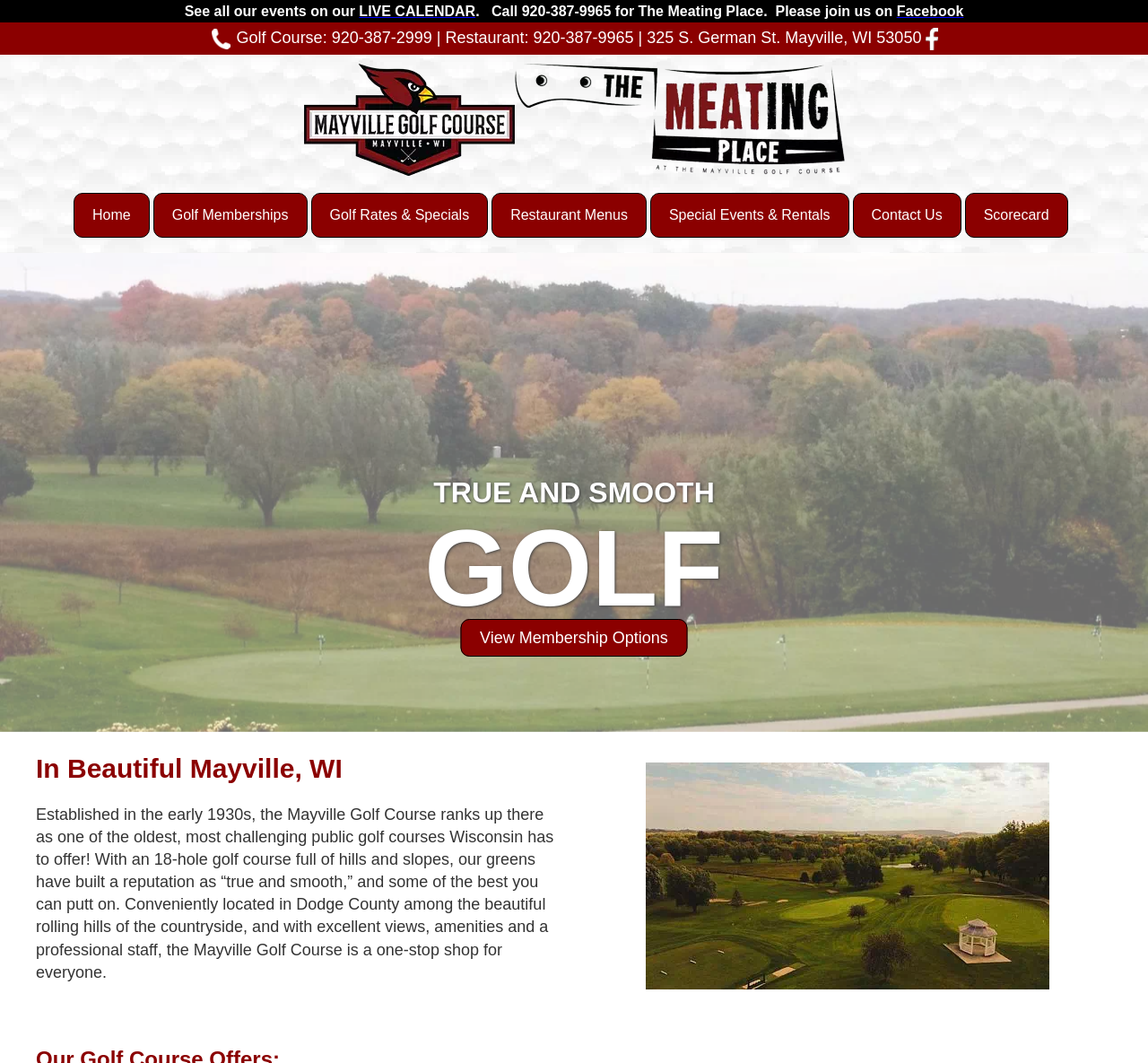Pinpoint the bounding box coordinates of the clickable element needed to complete the instruction: "Visit Facebook page". The coordinates should be provided as four float numbers between 0 and 1: [left, top, right, bottom].

[0.781, 0.003, 0.839, 0.018]